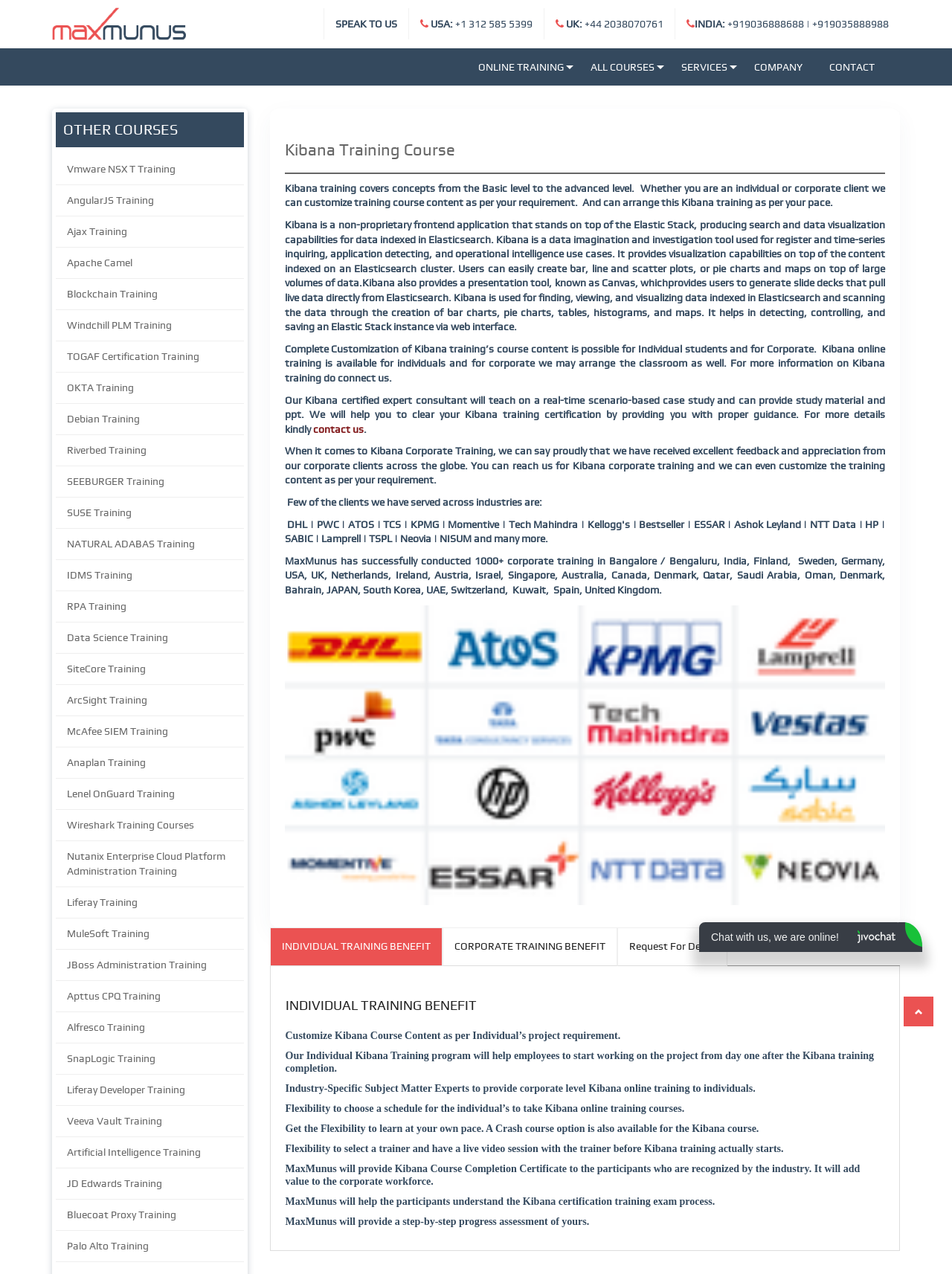Can you specify the bounding box coordinates for the region that should be clicked to fulfill this instruction: "view 'Kibana Training Course' details".

[0.299, 0.109, 0.93, 0.127]